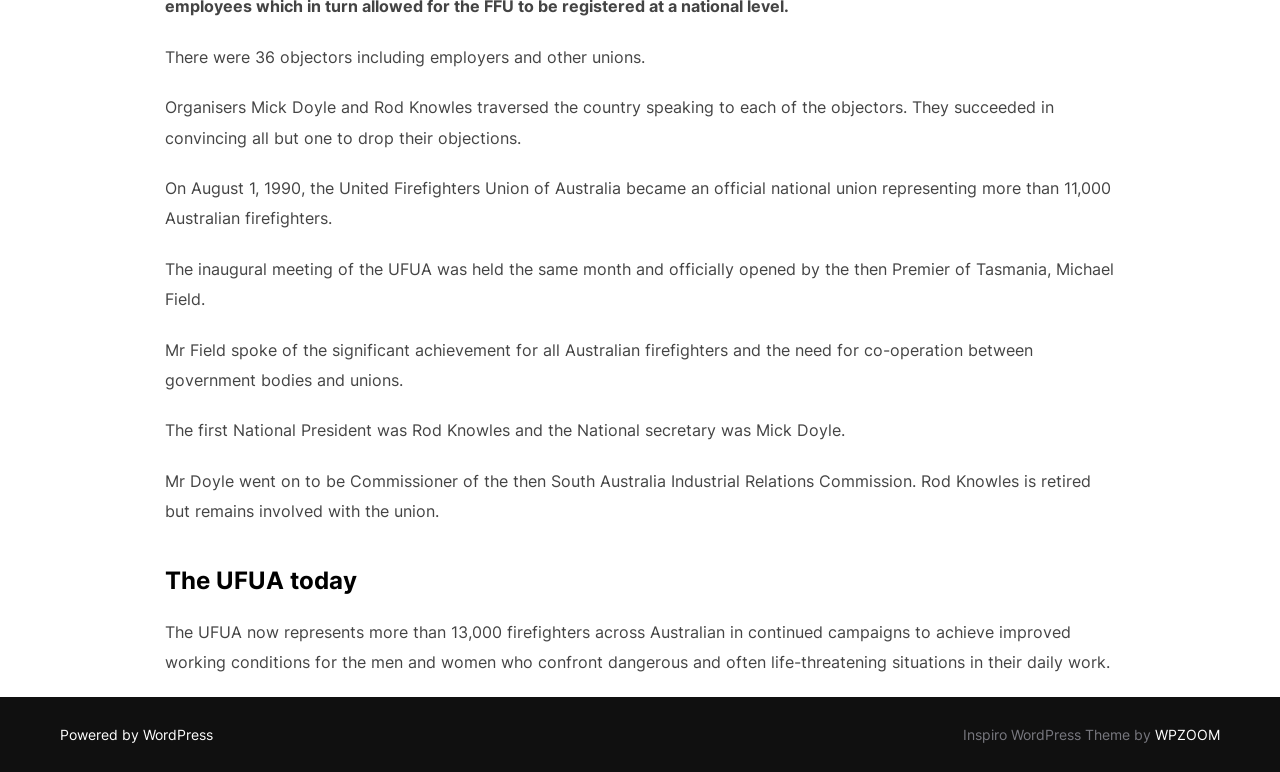By analyzing the image, answer the following question with a detailed response: What is the current number of firefighters represented by the UFUA?

The text mentions that the UFUA now represents more than 13,000 firefighters across Australia in continued campaigns to achieve improved working conditions.